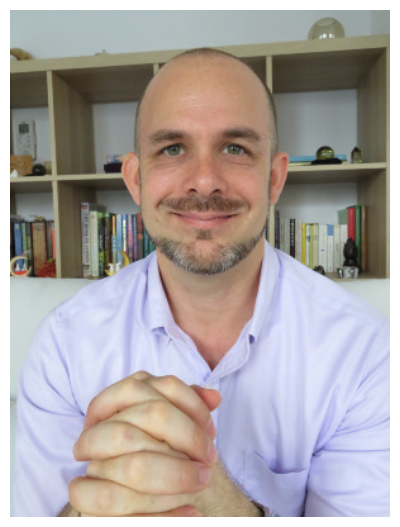Detail the scene depicted in the image with as much precision as possible.

The image features a smiling man with a bald head and a neatly trimmed beard, dressed in a light lavender shirt. He is seated and clasping his hands together in front of him, conveying a warm and inviting demeanor. The background showcases a well-organized shelf filled with a variety of books and decorative items, suggesting a focus on personal development and knowledge. This visual aligns with the branding of Stephen Frost, a recognized coach specializing in personal growth and development, as indicated by the accompanying text that highlights his expertise in coaching and the positive impact he aims to provide in the lives of individuals.